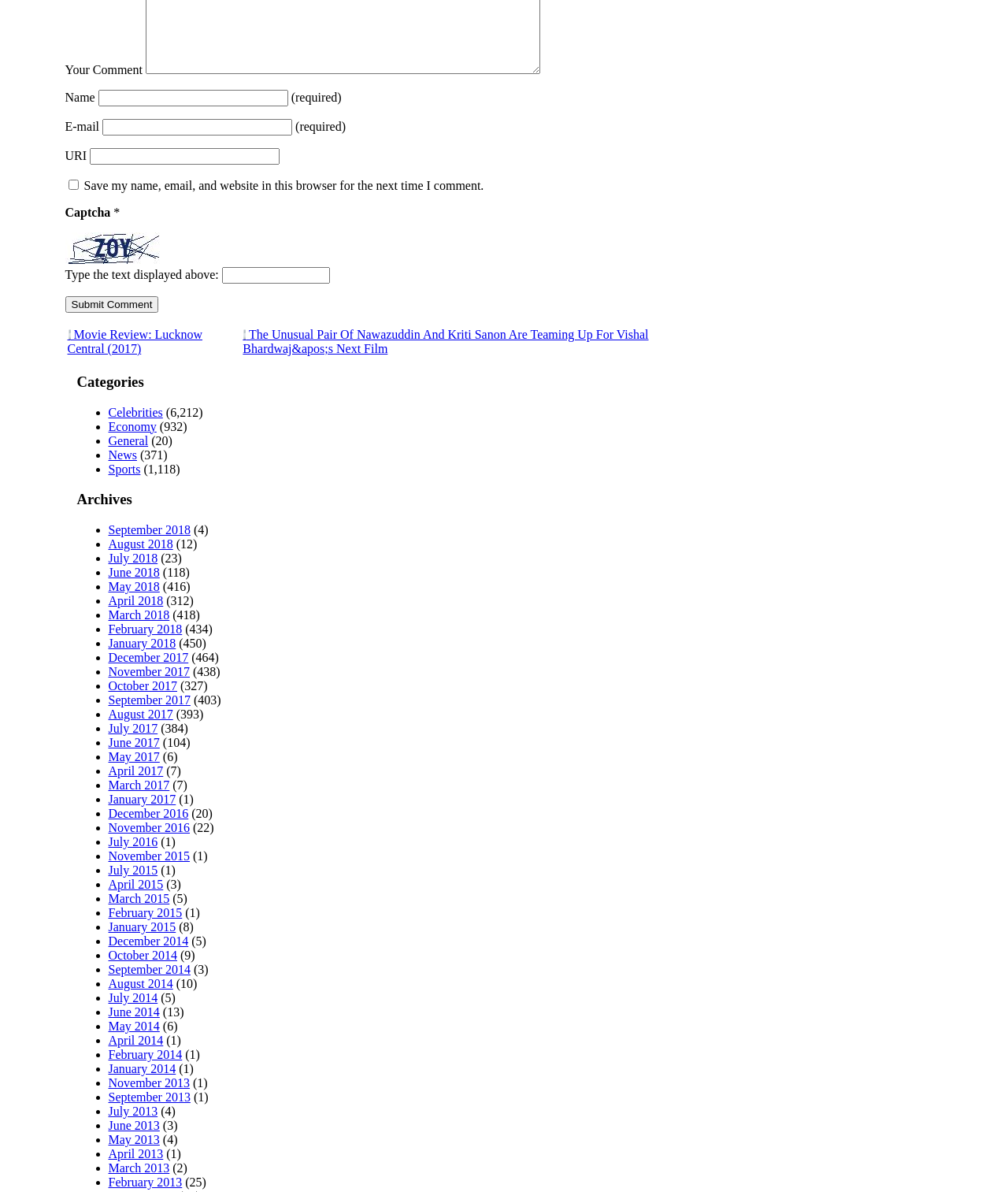Find the bounding box coordinates of the element to click in order to complete this instruction: "View the movie review of Lucknow Central". The bounding box coordinates must be four float numbers between 0 and 1, denoted as [left, top, right, bottom].

[0.067, 0.275, 0.201, 0.298]